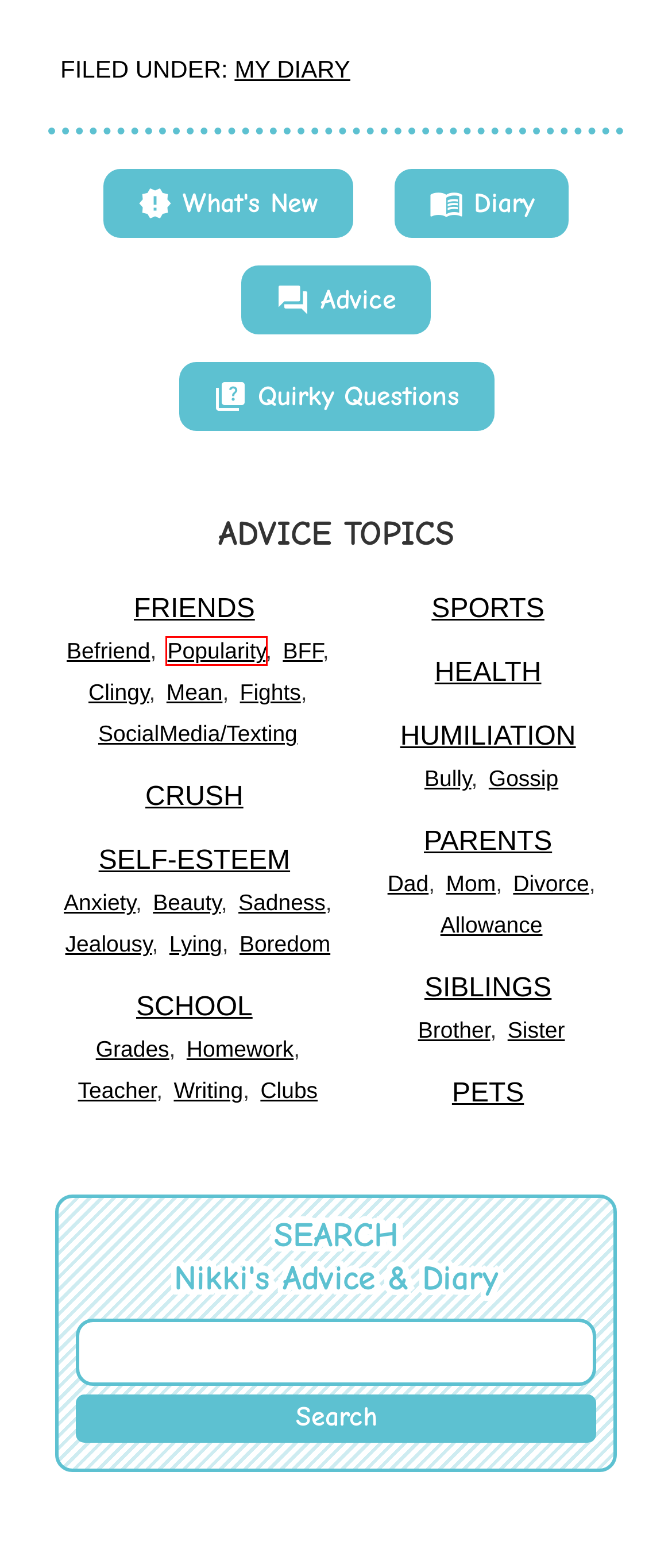After examining the screenshot of a webpage with a red bounding box, choose the most accurate webpage description that corresponds to the new page after clicking the element inside the red box. Here are the candidates:
A. popularity – Dork Diaries
B. socialMedia/texting – Dork Diaries
C. sports – Dork Diaries
D. beauty – Dork Diaries
E. divorce – Dork Diaries
F. What to do if you or your friends are clingy – Dork Diaries
G. jealousy – Dork Diaries
H. Nikki’s Advice – Dork Diaries

A